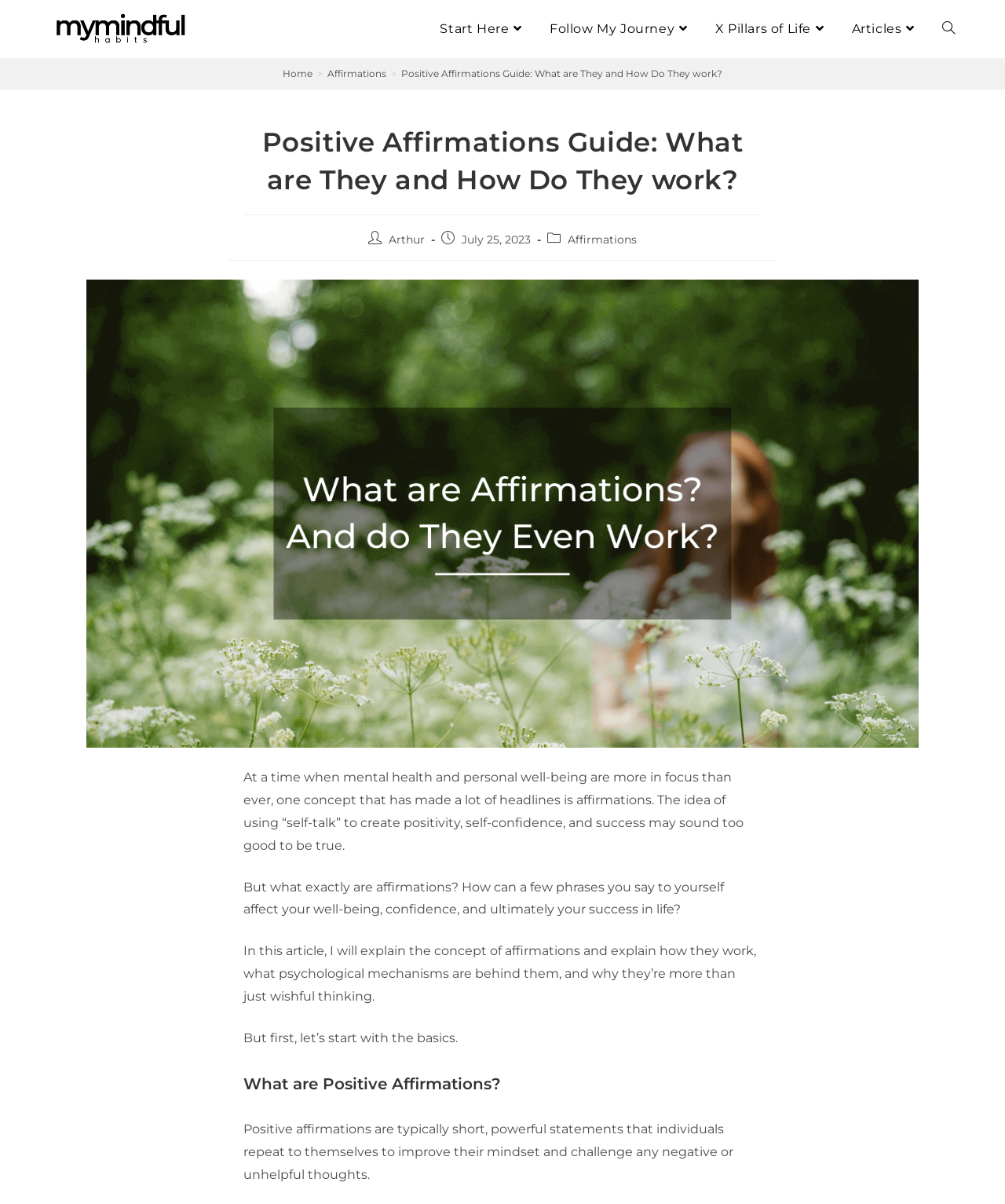What is the category of this post?
Offer a detailed and full explanation in response to the question.

The category of this post is mentioned as 'Affirmations' in the section 'Post category:' which is located below the heading 'Positive Affirmations Guide: What are They and How Do They work?'.